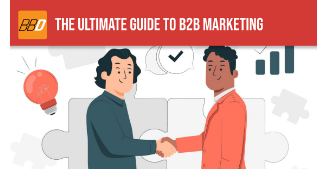What is illustrated in the background of the graphic?
Give a thorough and detailed response to the question.

The background is filled with subtle illustrations of marketing elements, including light bulbs, growth charts, and puzzle pieces, suggesting creativity, strategy, and problem-solving as central themes.